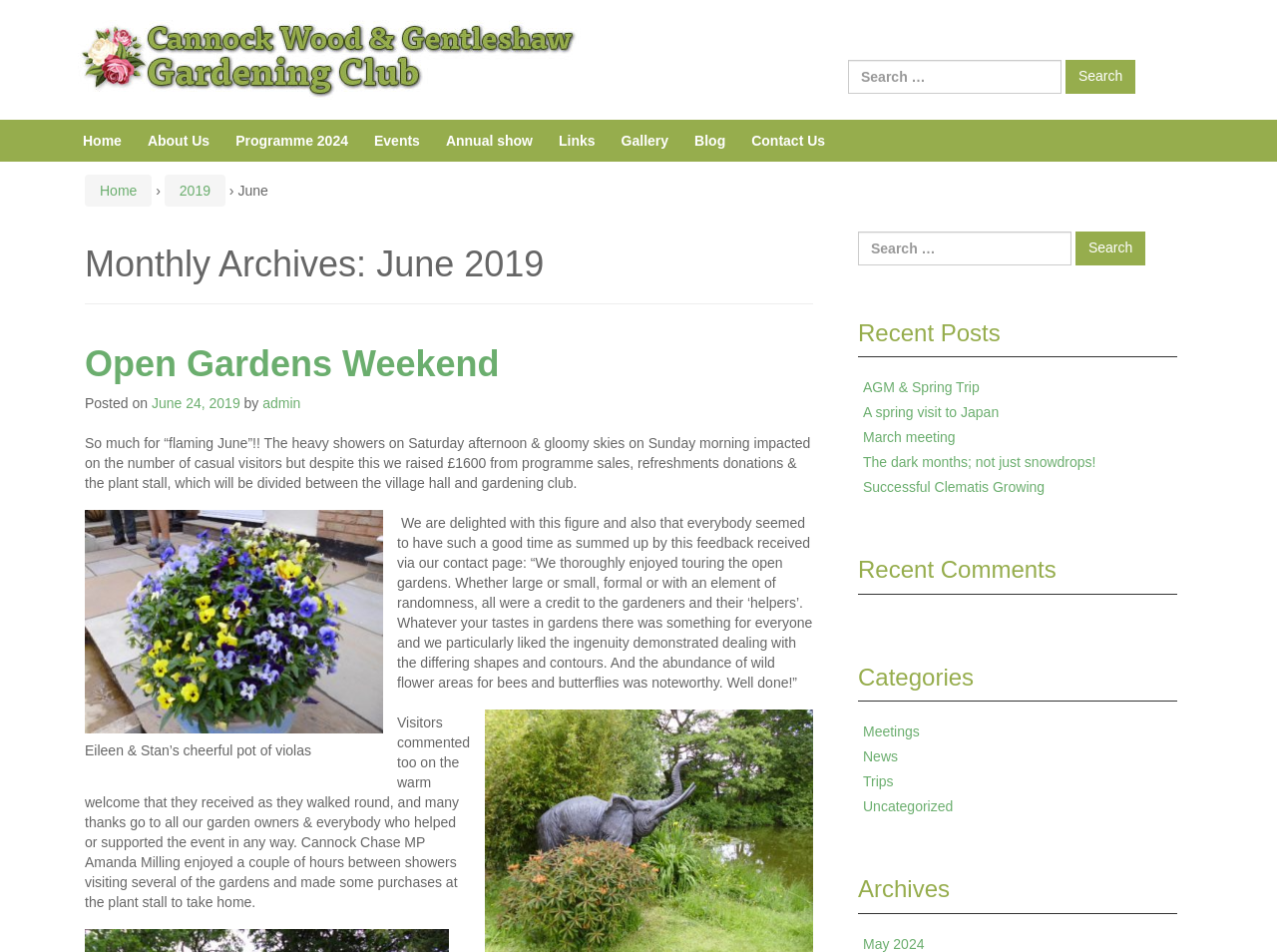Please determine the bounding box coordinates of the section I need to click to accomplish this instruction: "Search for something".

[0.663, 0.064, 0.7, 0.102]